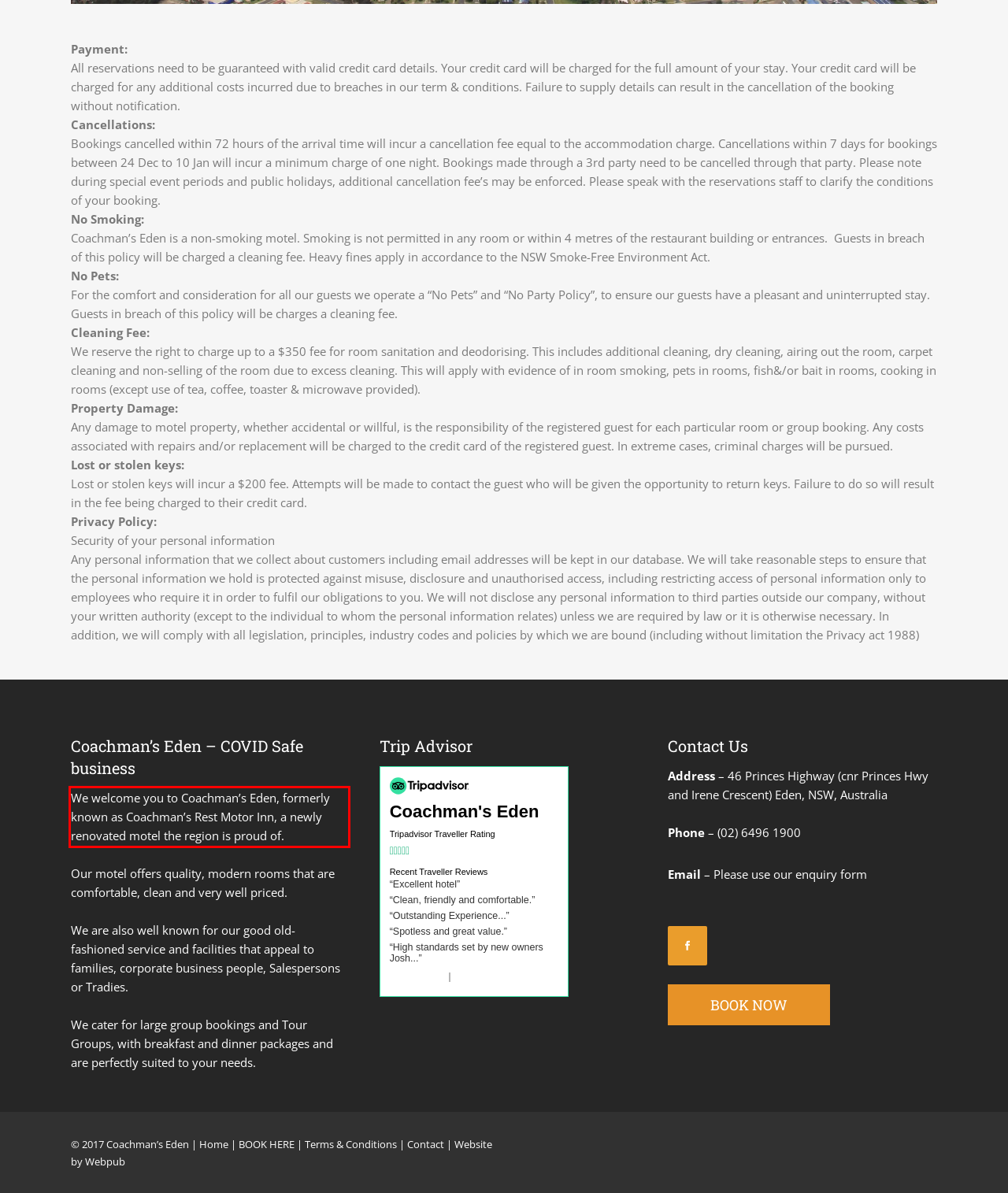Please recognize and transcribe the text located inside the red bounding box in the webpage image.

We welcome you to Coachman’s Eden, formerly known as Coachman’s Rest Motor Inn, a newly renovated motel the region is proud of.